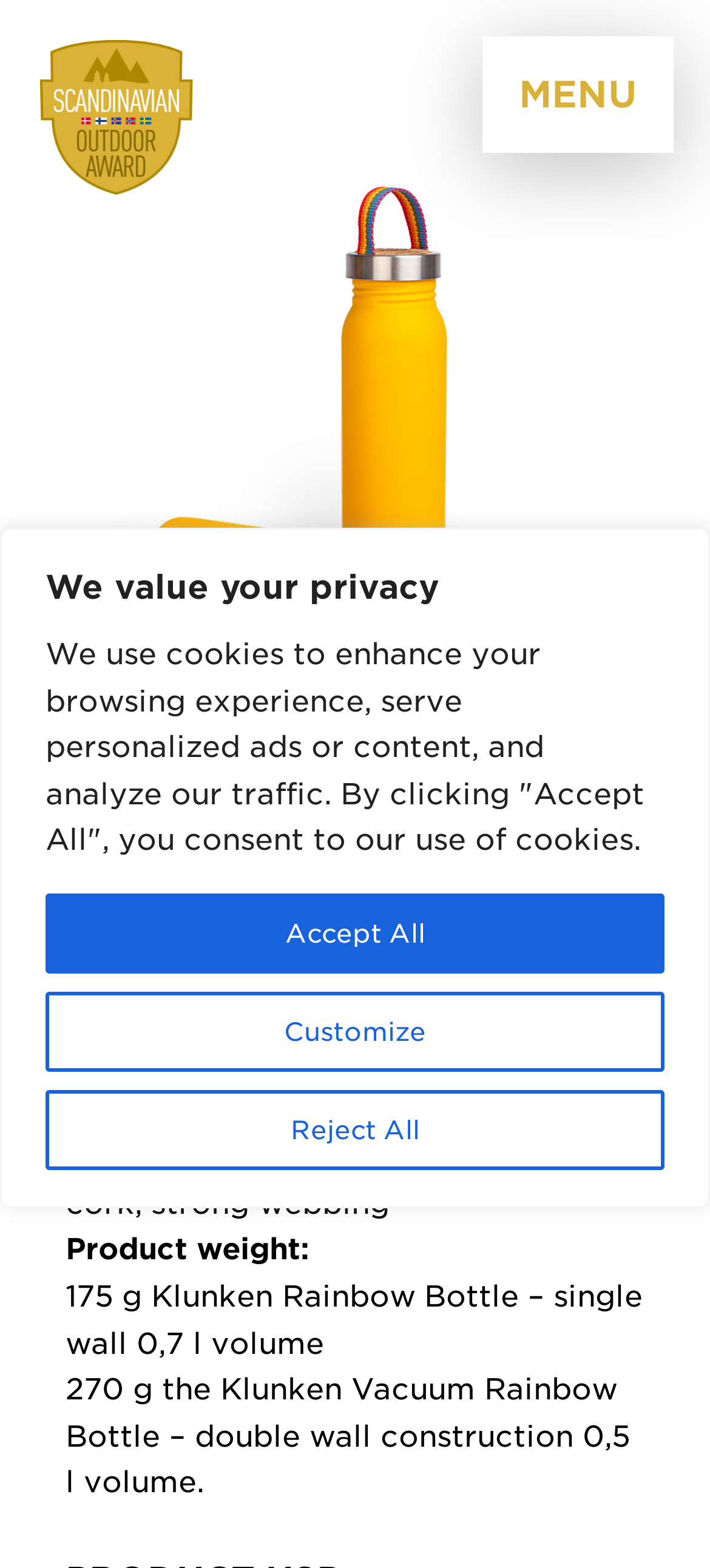Respond to the question below with a single word or phrase: What is the weight of Klunken Rainbow Bottle?

175 g